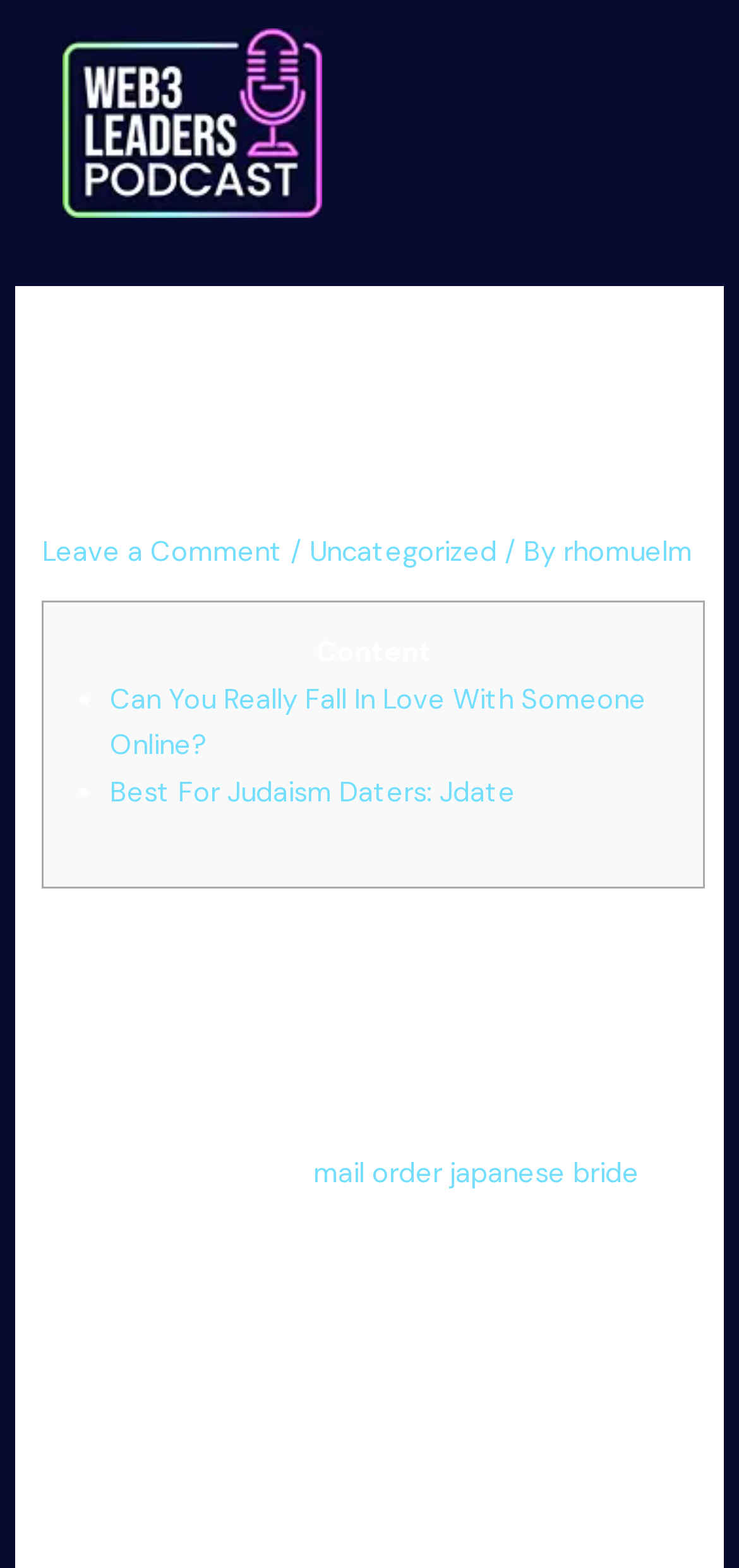Using the webpage screenshot and the element description Information Quality(link is external), determine the bounding box coordinates. Specify the coordinates in the format (top-left x, top-left y, bottom-right x, bottom-right y) with values ranging from 0 to 1.

None